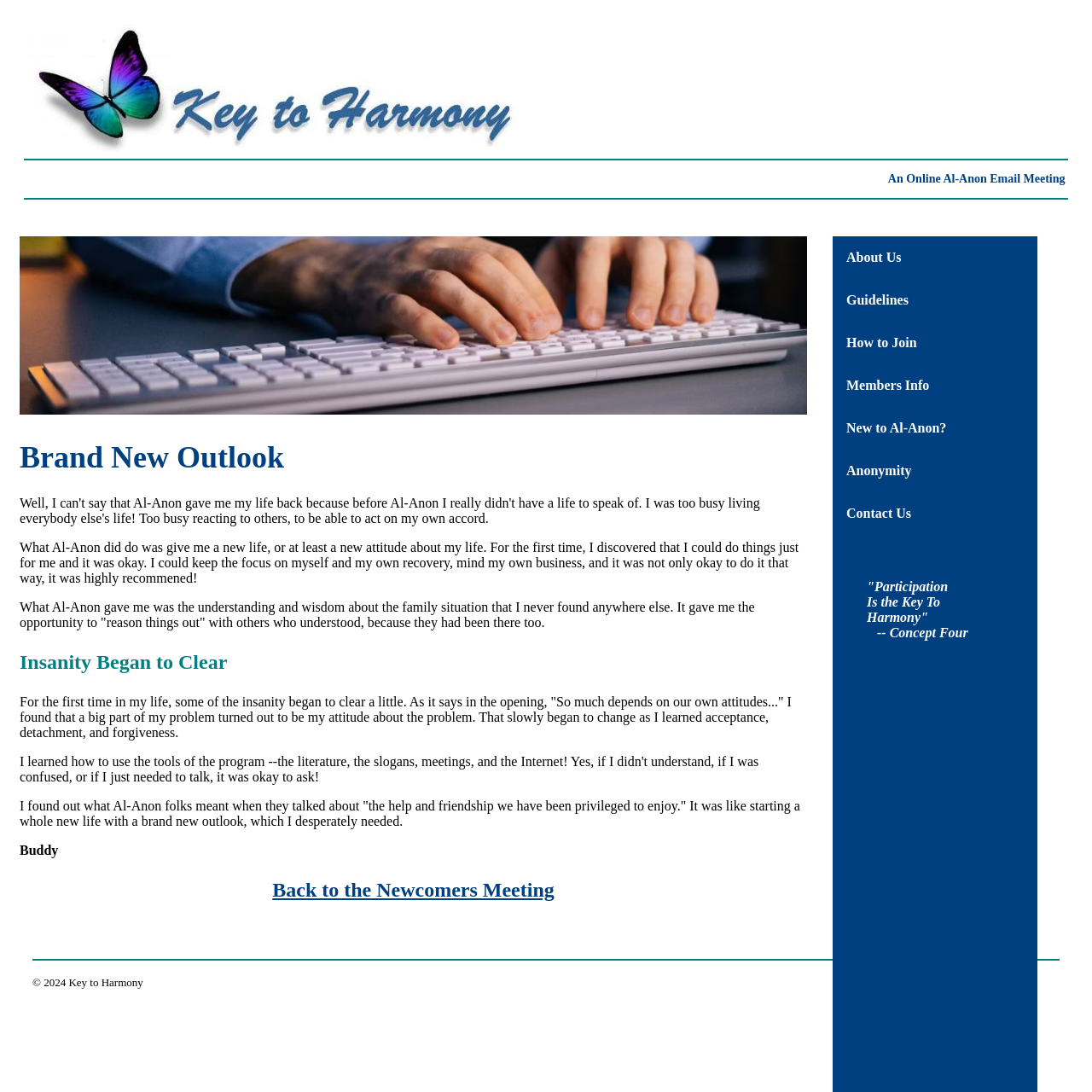Provide the text content of the webpage's main heading.

Brand New Outlook